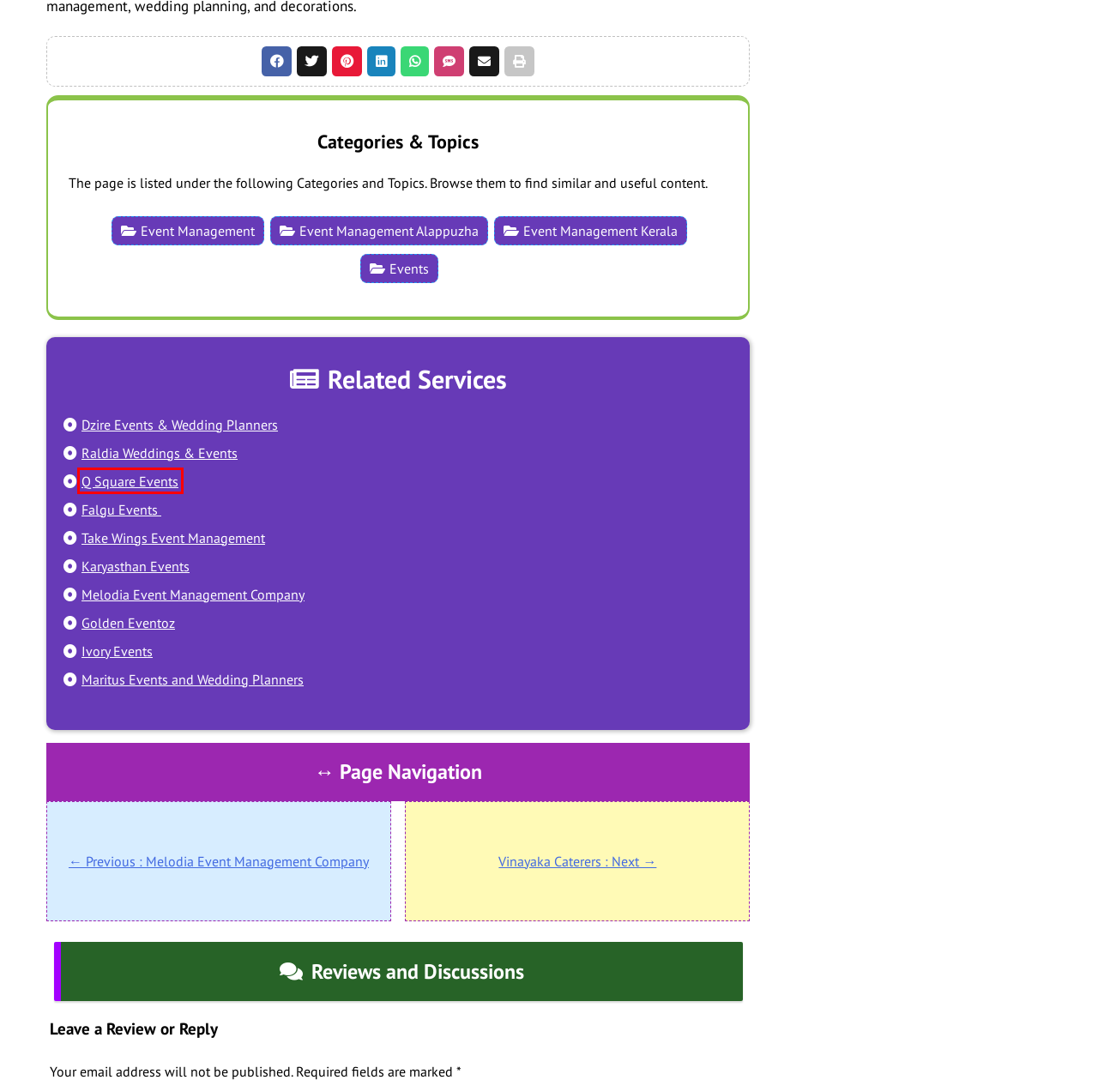Take a look at the provided webpage screenshot featuring a red bounding box around an element. Select the most appropriate webpage description for the page that loads after clicking on the element inside the red bounding box. Here are the candidates:
A. Vinayaka Caterers – Best Services List – India
B. Golden Eventoz – Best Services List – India
C. Karyasthan Events – Best Services List – India
D. Dzire Events & Wedding Planners – Best Services List – India
E. Q Square Events – Best Services List – India
F. Raldia Weddings & Events – Best Services List – India
G. Melodia Event Management Company – Best Services List – India
H. Maritus Events and Wedding Planners – Best Services List – India

E